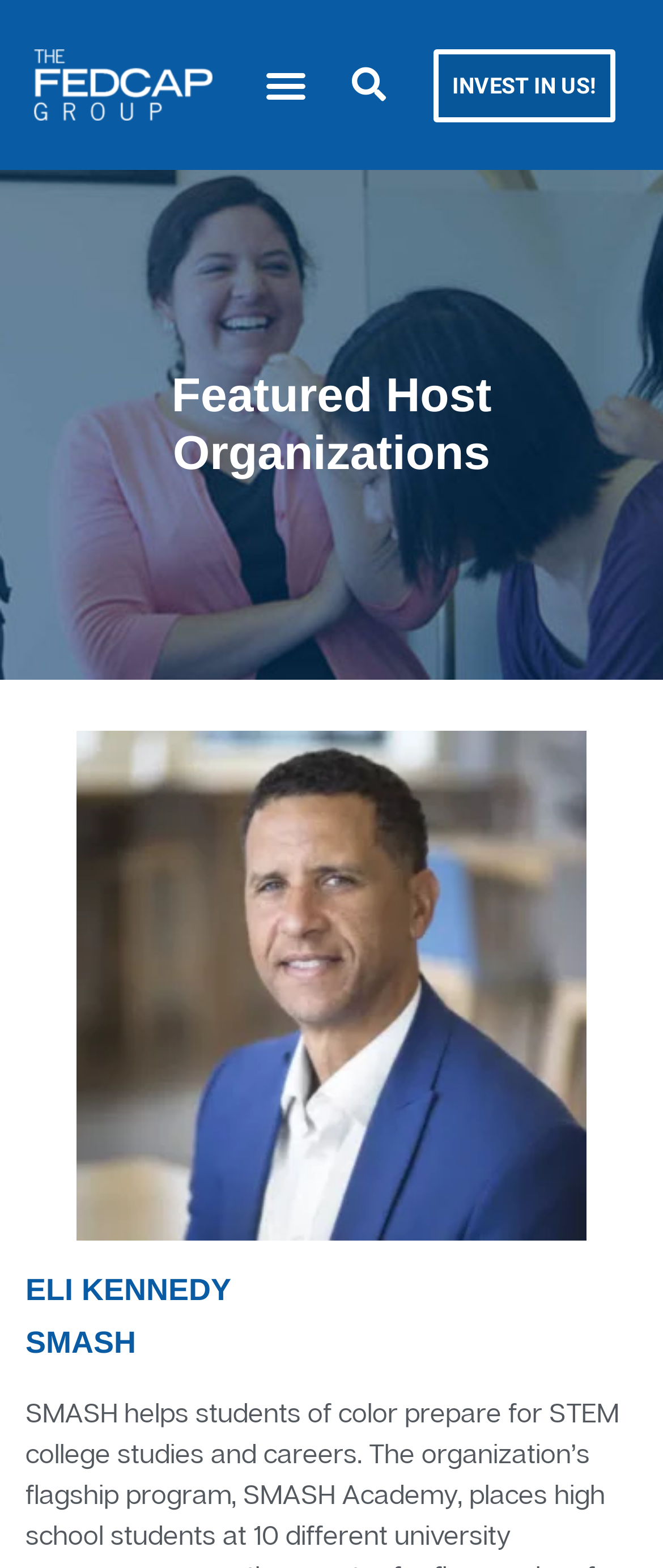From the element description: "Menu", extract the bounding box coordinates of the UI element. The coordinates should be expressed as four float numbers between 0 and 1, in the order [left, top, right, bottom].

[0.383, 0.034, 0.479, 0.075]